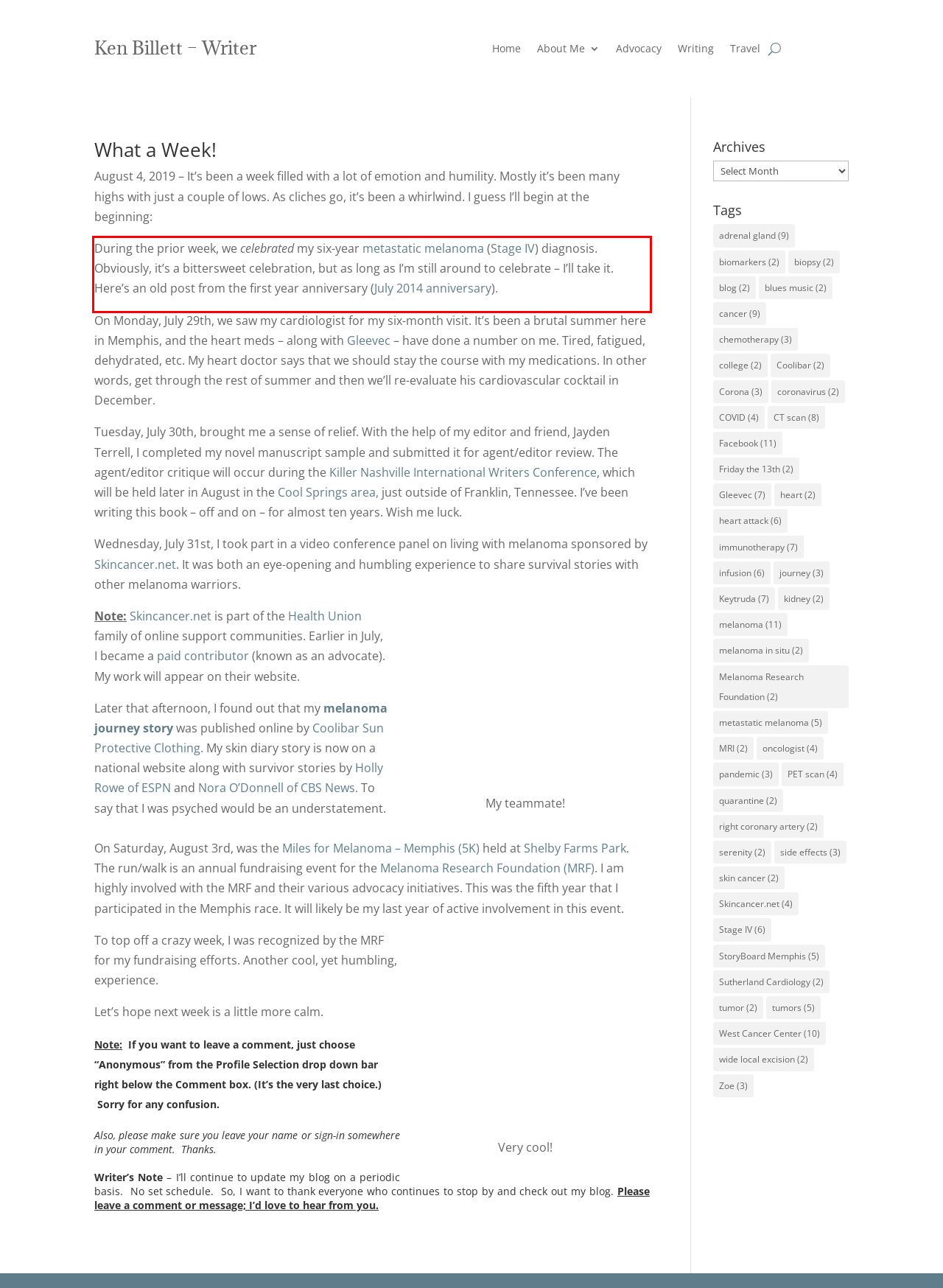Inspect the webpage screenshot that has a red bounding box and use OCR technology to read and display the text inside the red bounding box.

During the prior week, we celebrated my six-year metastatic melanoma (Stage IV) diagnosis. Obviously, it’s a bittersweet celebration, but as long as I’m still around to celebrate – I’ll take it. Here’s an old post from the first year anniversary (July 2014 anniversary).